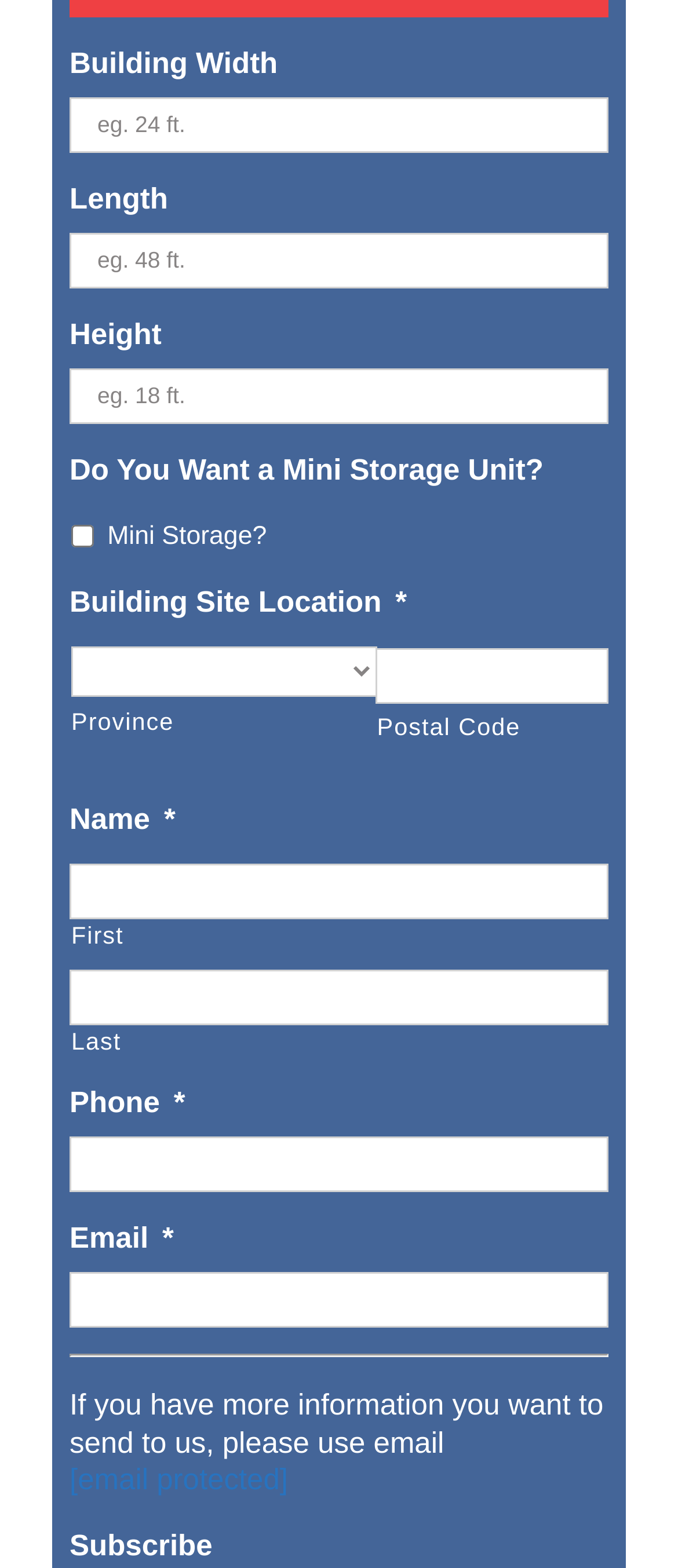What is the text of the link at the bottom of the page?
Refer to the image and provide a detailed answer to the question.

The text of the link at the bottom of the page is '[email protected]' because it is the text content of the link element, which is an email address.